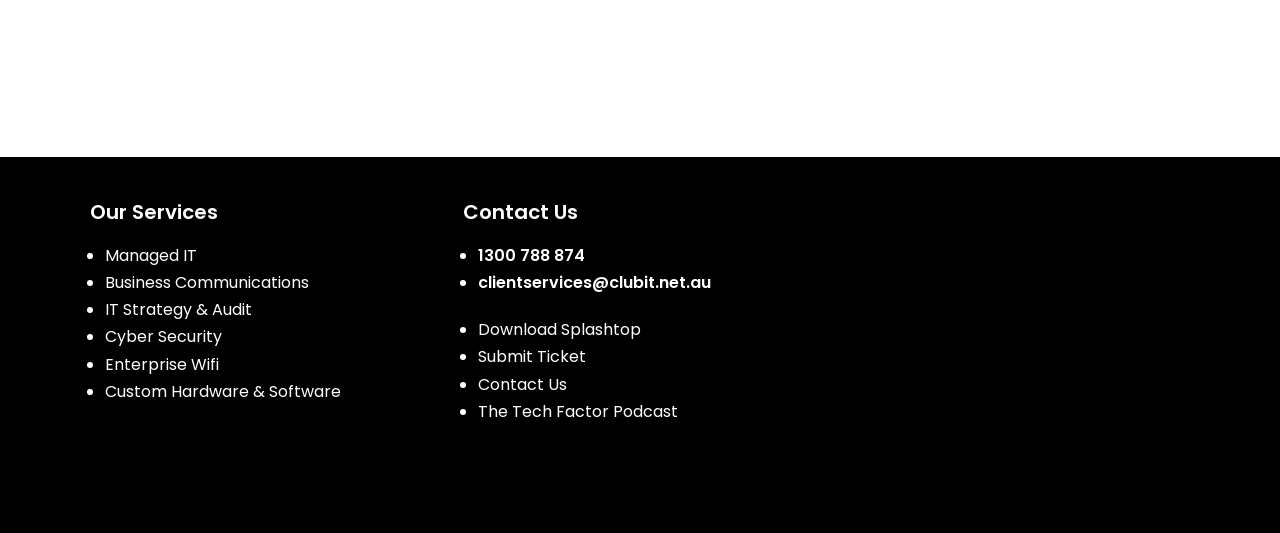Please locate the bounding box coordinates for the element that should be clicked to achieve the following instruction: "Click on the 'Trade' button". Ensure the coordinates are given as four float numbers between 0 and 1, i.e., [left, top, right, bottom].

None